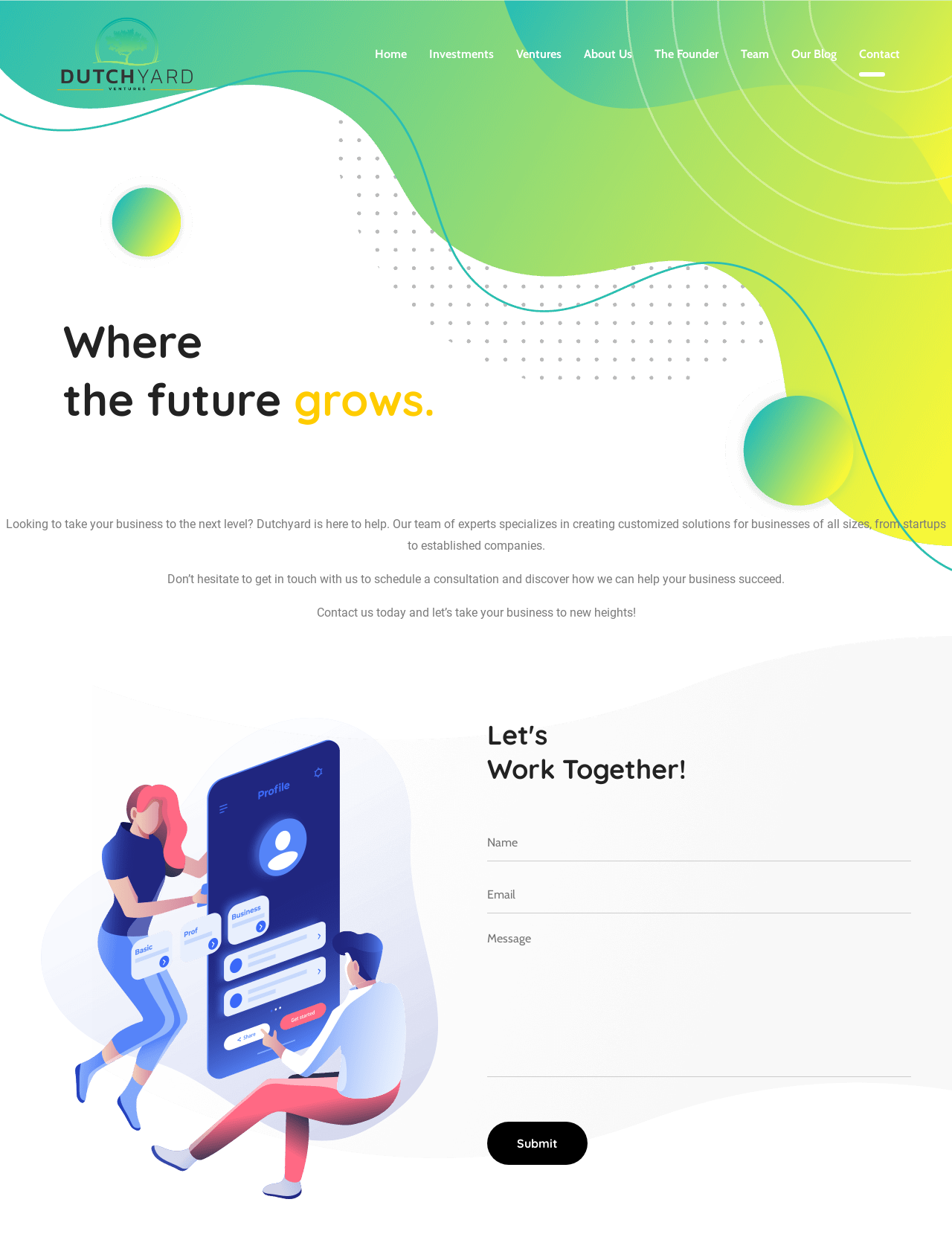Respond to the following question using a concise word or phrase: 
What is the call to action on the webpage?

Contact us